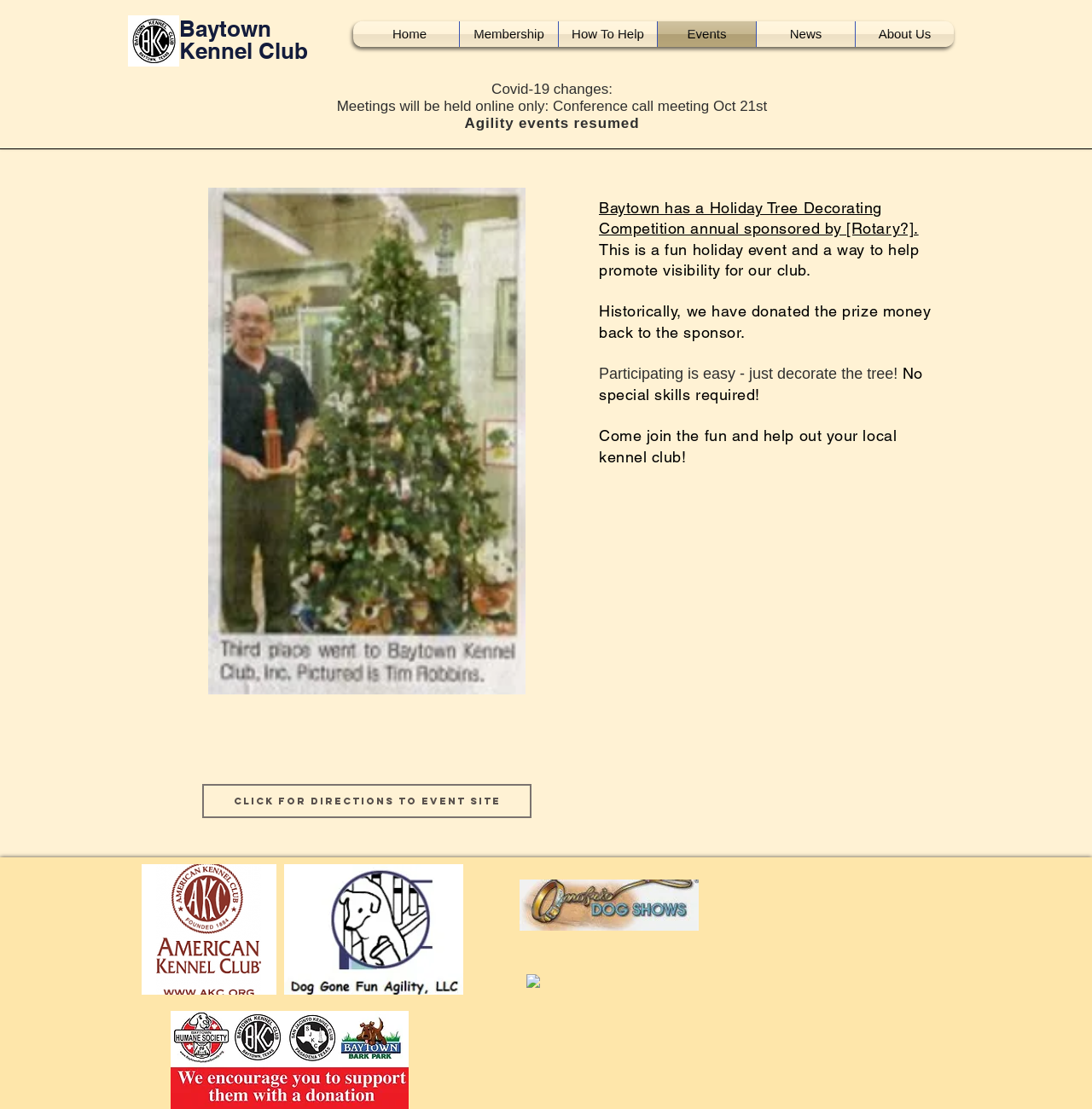What is the event mentioned in the webpage?
Please use the image to provide an in-depth answer to the question.

By analyzing the static text elements, I found a sentence mentioning 'Baytown has a Holiday Tree Decorating Competition annual sponsored by [Rotary?].' This suggests that the event being referred to is a Holiday Tree Decorating Competition.